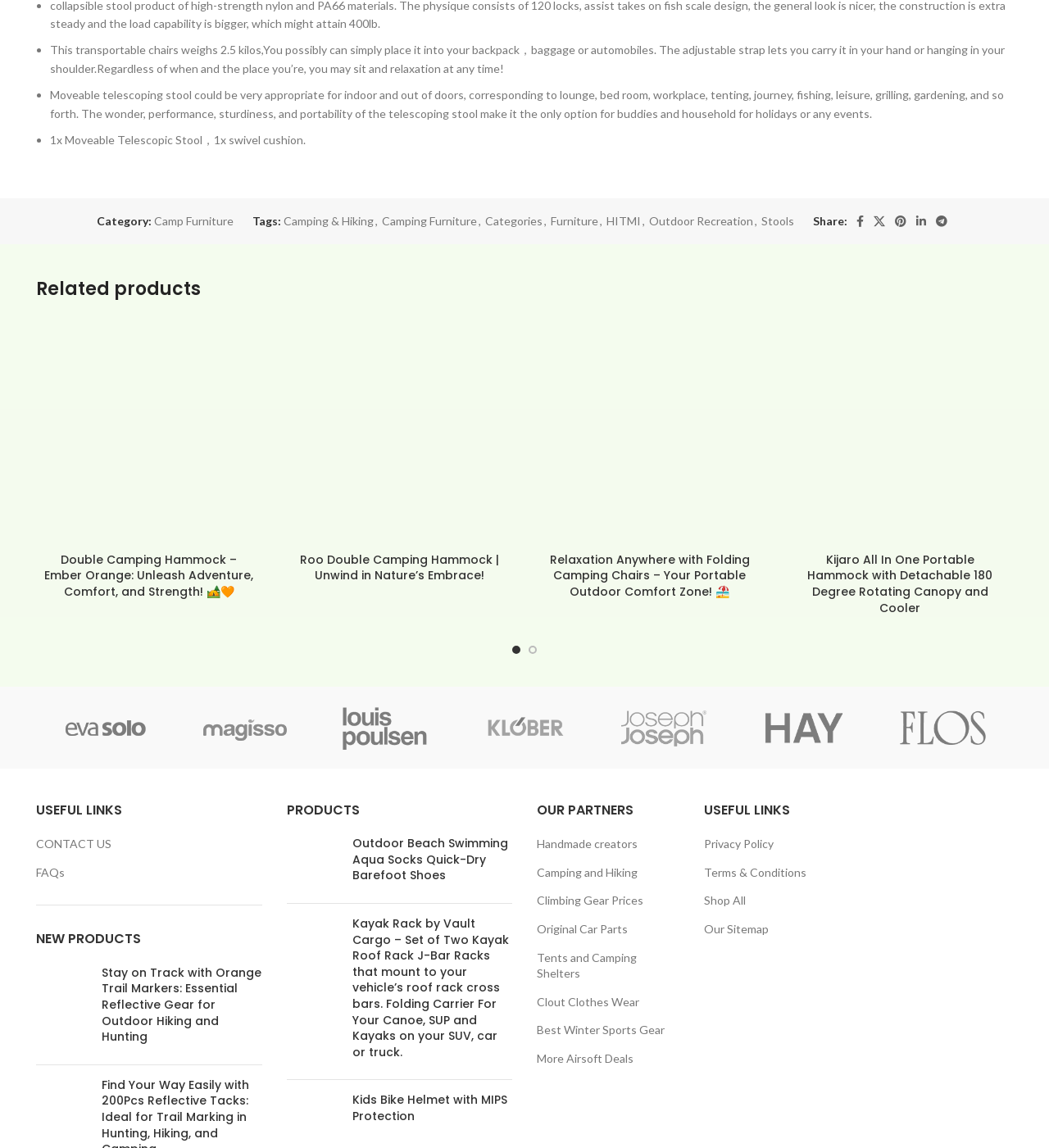Refer to the image and provide an in-depth answer to the question: 
What is the category of the product?

I determined the category of the product by looking at the 'Category:' label on the webpage, which is followed by a link 'Camp Furniture'. This suggests that the product belongs to the Camp Furniture category.